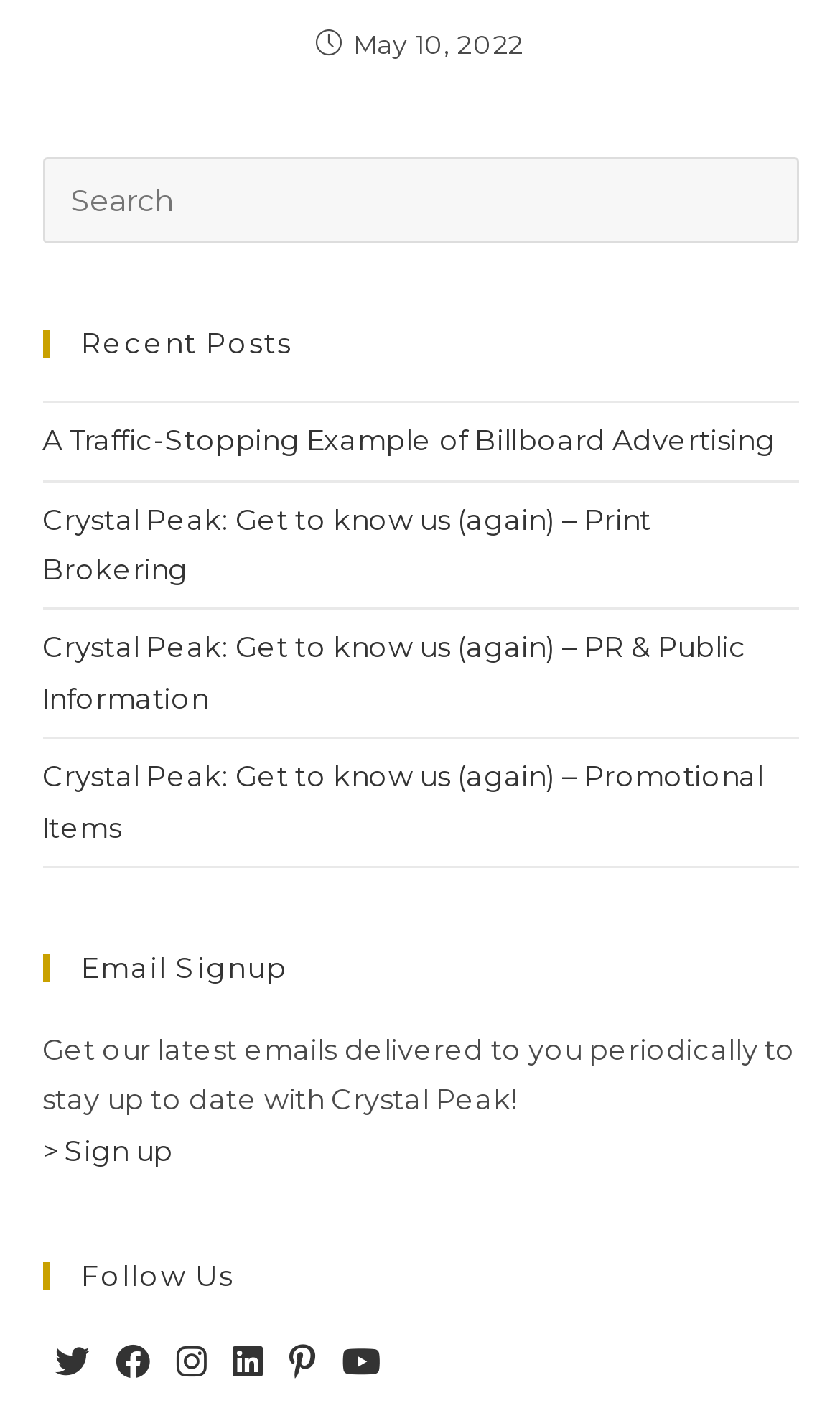Identify the bounding box coordinates necessary to click and complete the given instruction: "Search this website".

[0.05, 0.113, 0.95, 0.174]